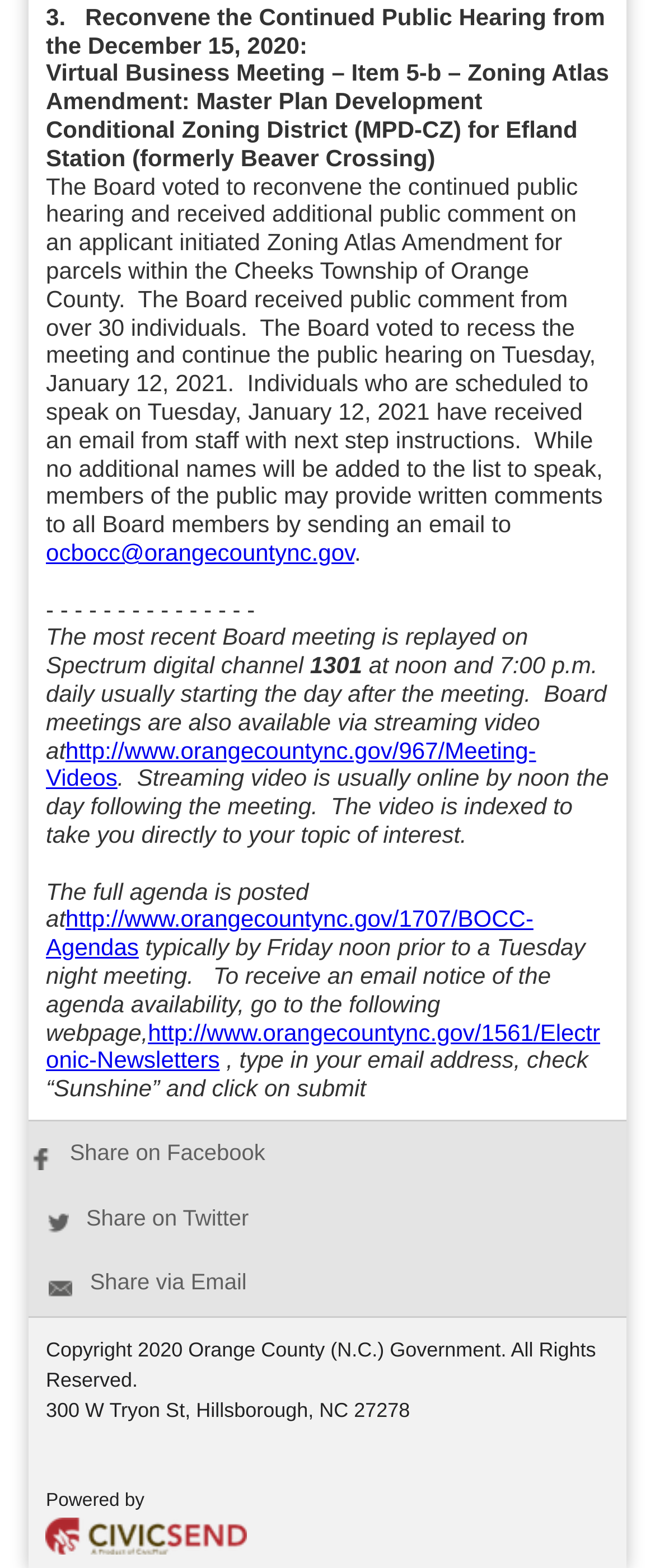What is the address of the Orange County Government?
Please give a detailed and elaborate explanation in response to the question.

The address is mentioned in the StaticText element with ID 102, which provides the address as '300 W Tryon St, Hillsborough, NC 27278'.